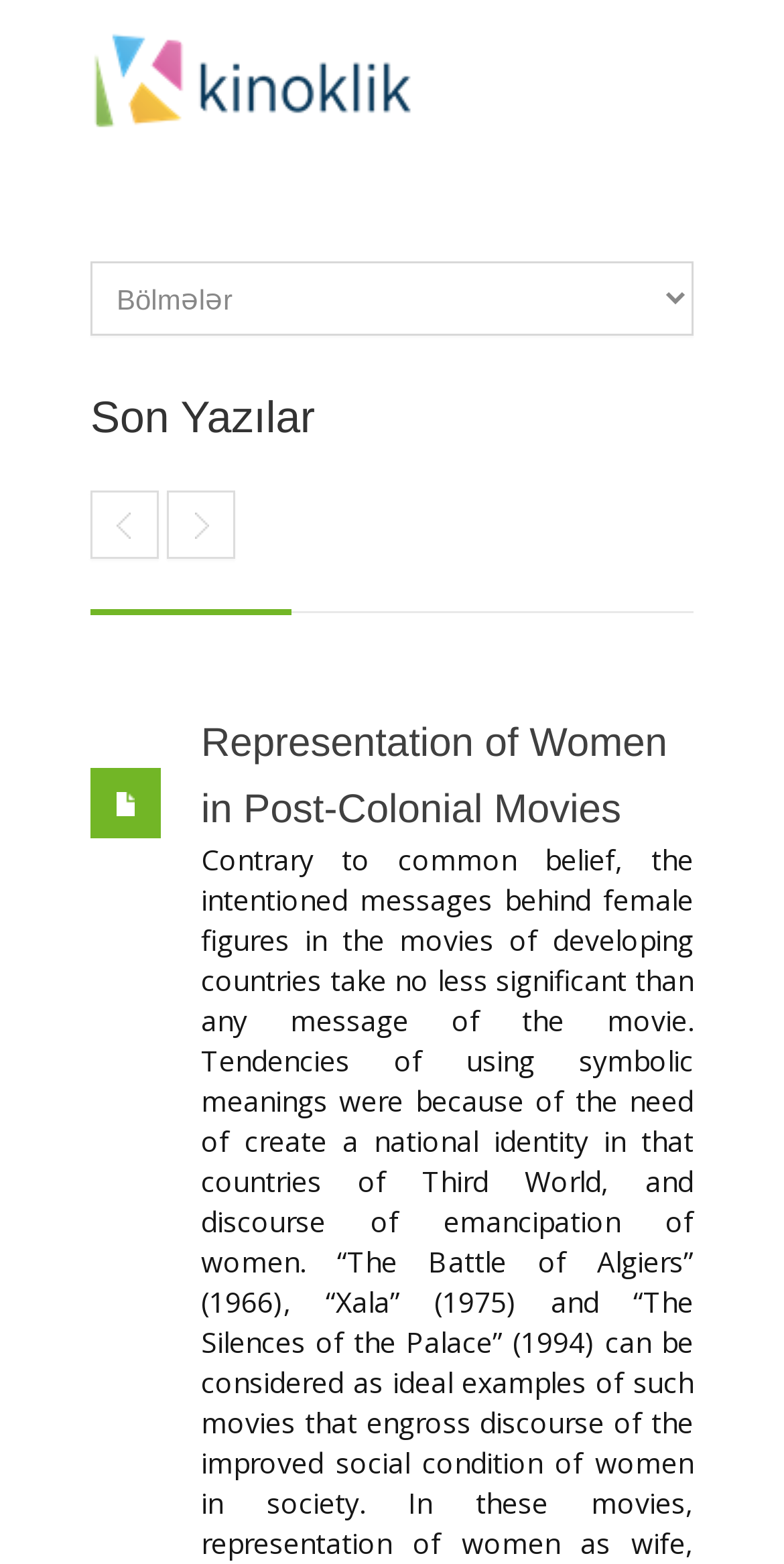Carefully examine the image and provide an in-depth answer to the question: What is the logo of the website?

The logo of the website is located at the top left corner of the webpage, and it is an image with the text 'Kinoklik.com – Kino Dünyası'.